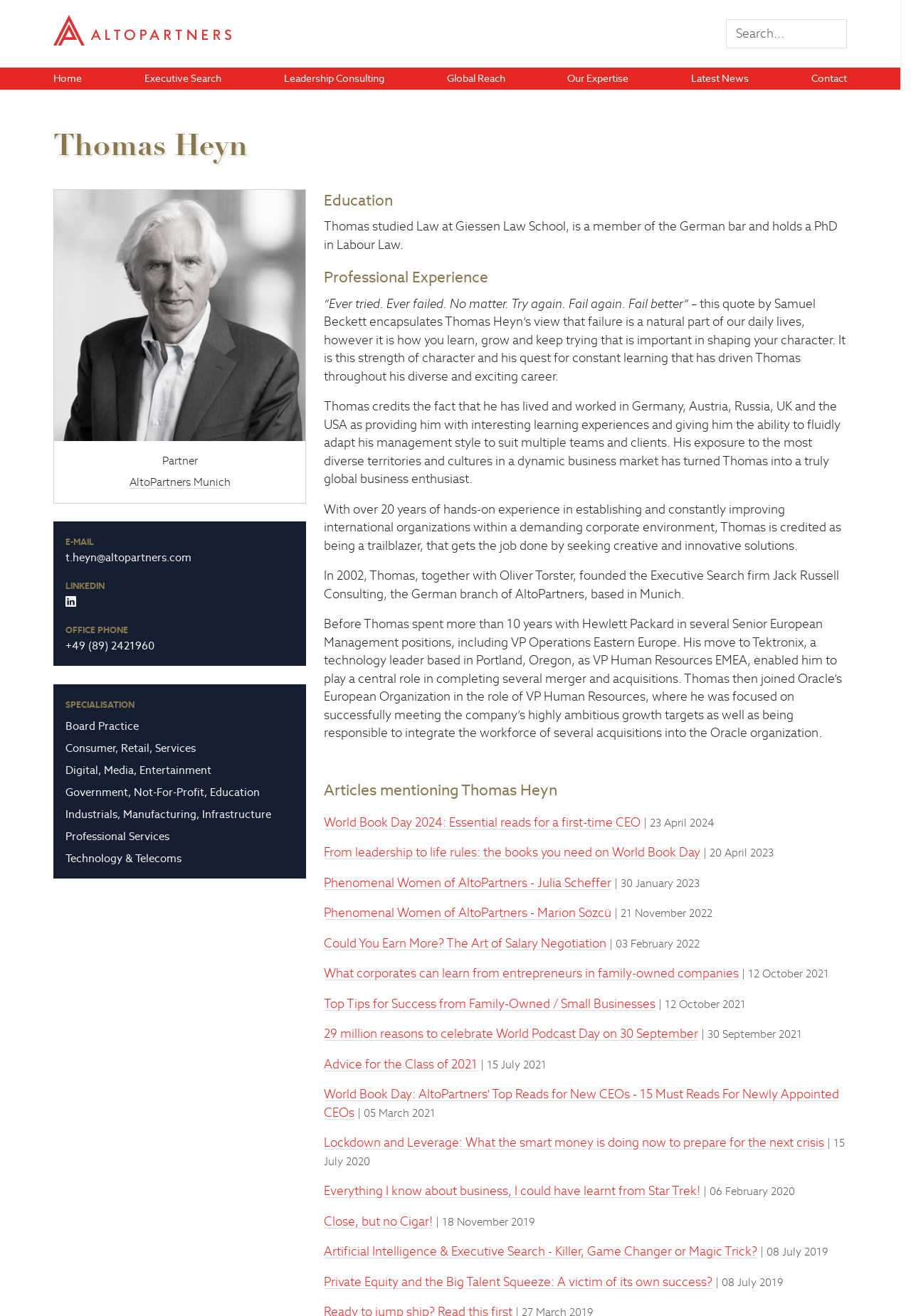Find the bounding box coordinates for the element described here: "t.heyn@altopartners.com".

[0.072, 0.418, 0.21, 0.429]